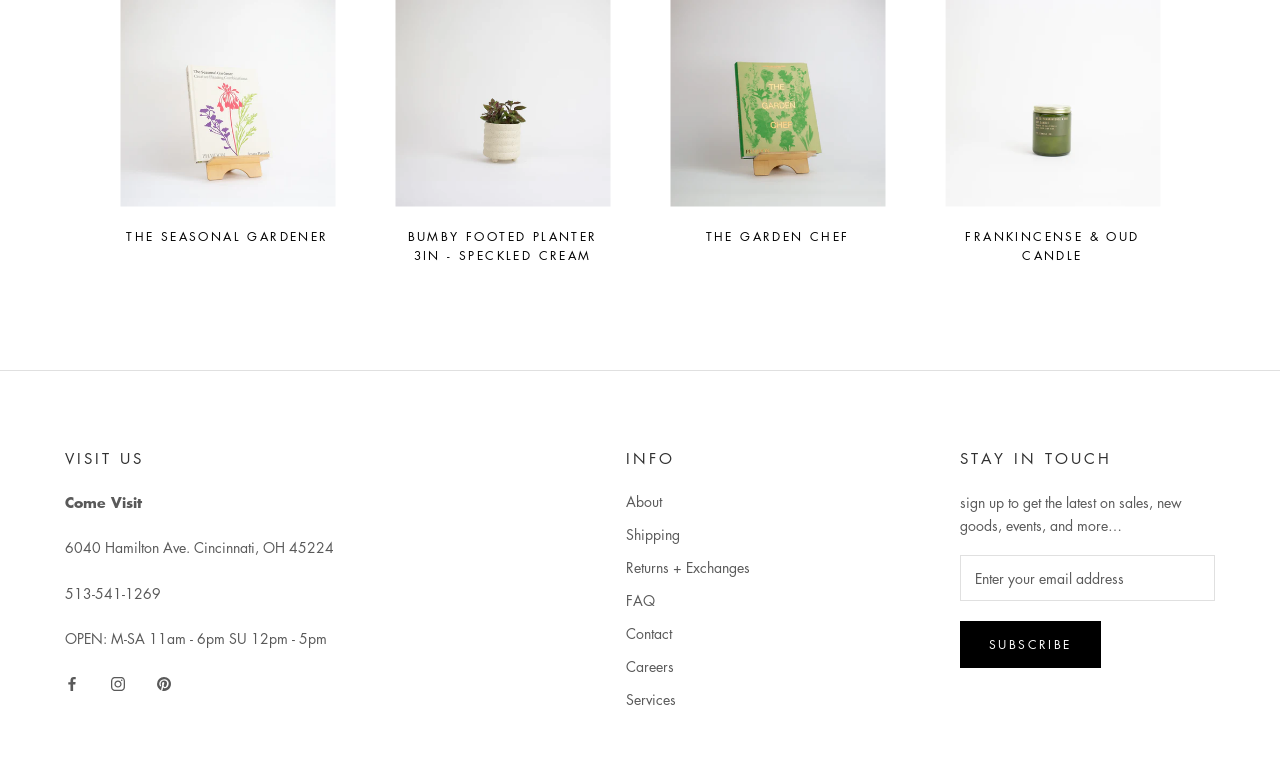What is the phone number of the store?
Utilize the information in the image to give a detailed answer to the question.

I found the phone number by looking at the StaticText element with the text '513-541-1269' which has a bounding box coordinate of [0.051, 0.747, 0.126, 0.773]. This element is located under the 'VISIT US' heading.